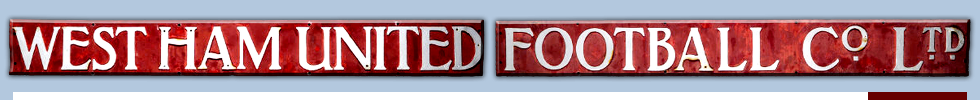What is the likely purpose of the sign?
Relying on the image, give a concise answer in one word or a brief phrase.

Celebrating the legacy of West Ham United